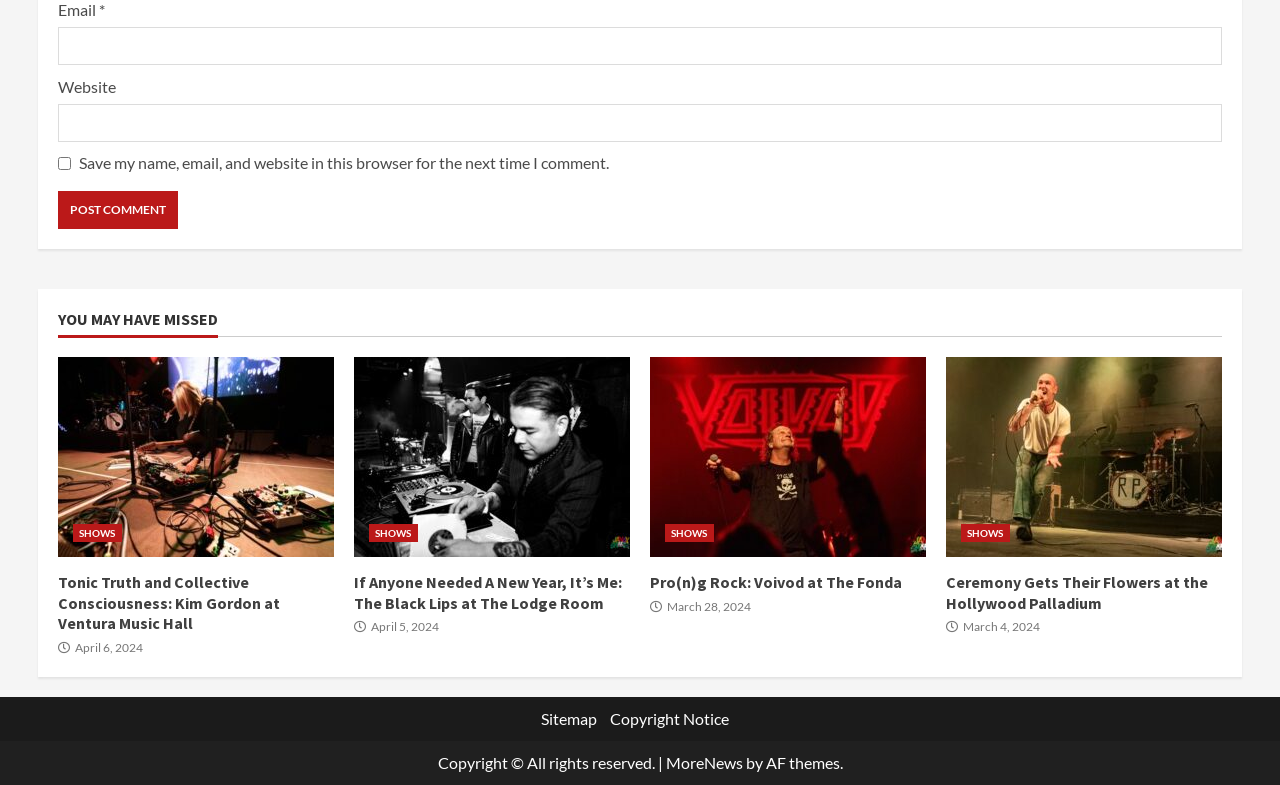Provide a brief response to the question below using one word or phrase:
What is the purpose of the 'SHOWS' links?

Link to show pages